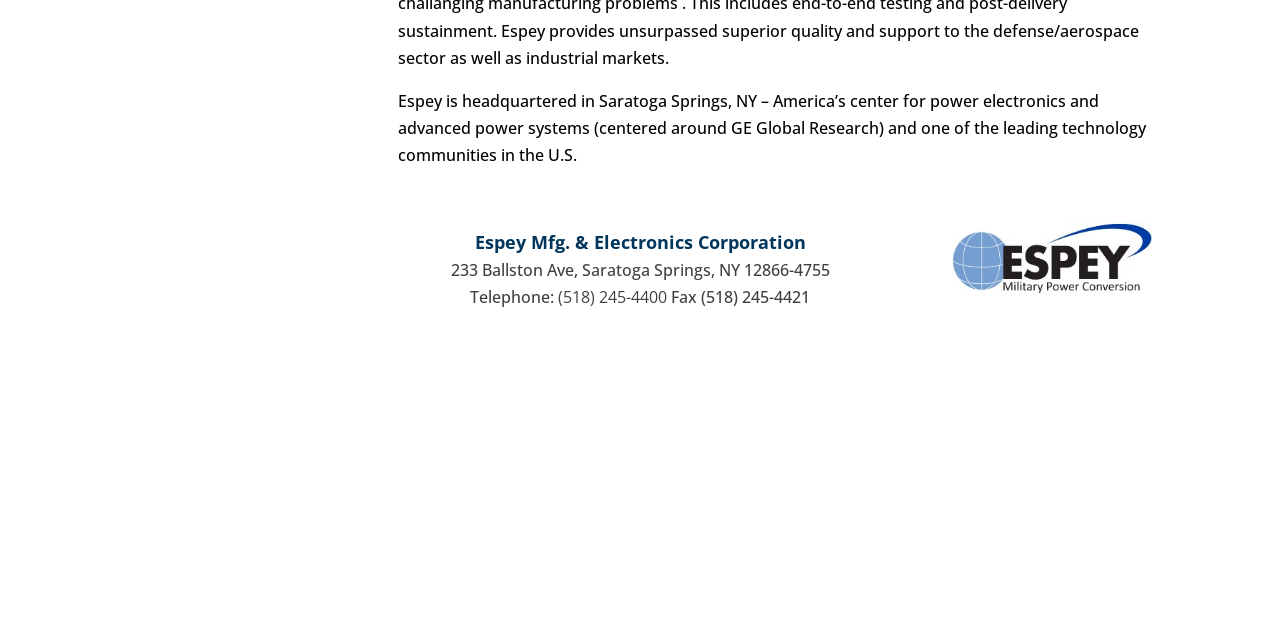Given the following UI element description: "title="Espey Mfg. & Electronics Corporation"", find the bounding box coordinates in the webpage screenshot.

[0.744, 0.435, 0.9, 0.47]